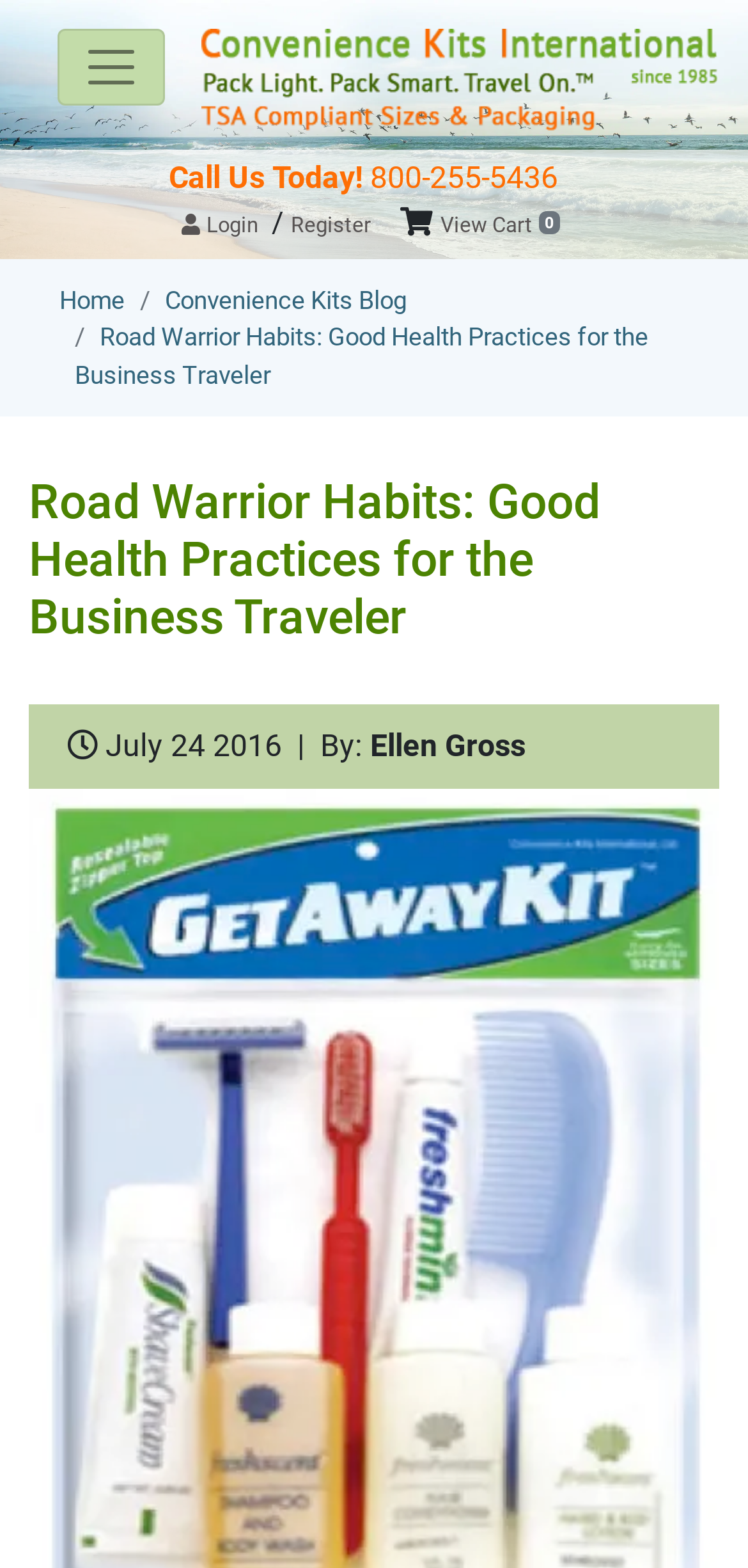What is the company name mentioned on the webpage?
Provide a well-explained and detailed answer to the question.

The company name is mentioned as a link on the top of the webpage, accompanied by an image with the same name. It is also part of the webpage title.